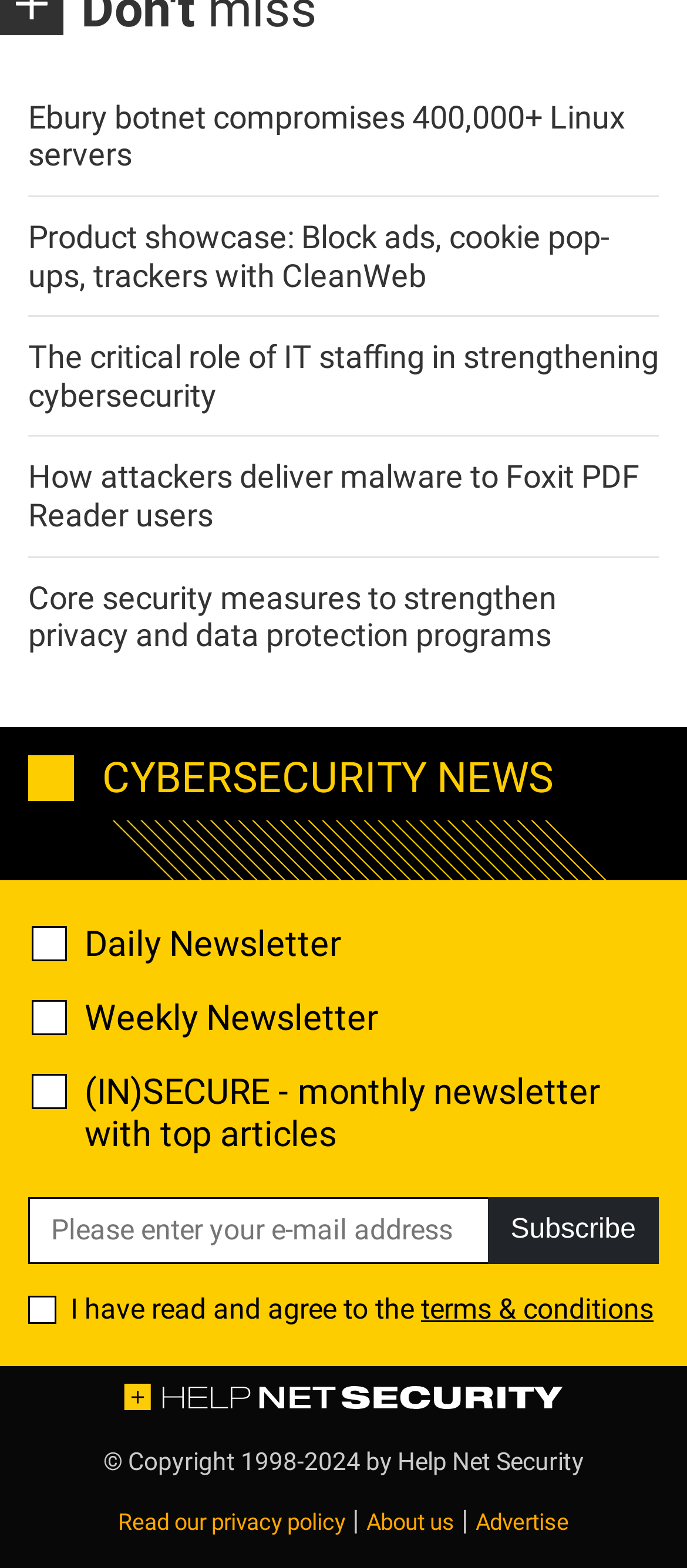Provide the bounding box coordinates of the HTML element described as: "parent_node: Weekly Newsletter name="_mc4wp_lists[]" value="d2d471aafa"". The bounding box coordinates should be four float numbers between 0 and 1, i.e., [left, top, right, bottom].

[0.046, 0.638, 0.097, 0.661]